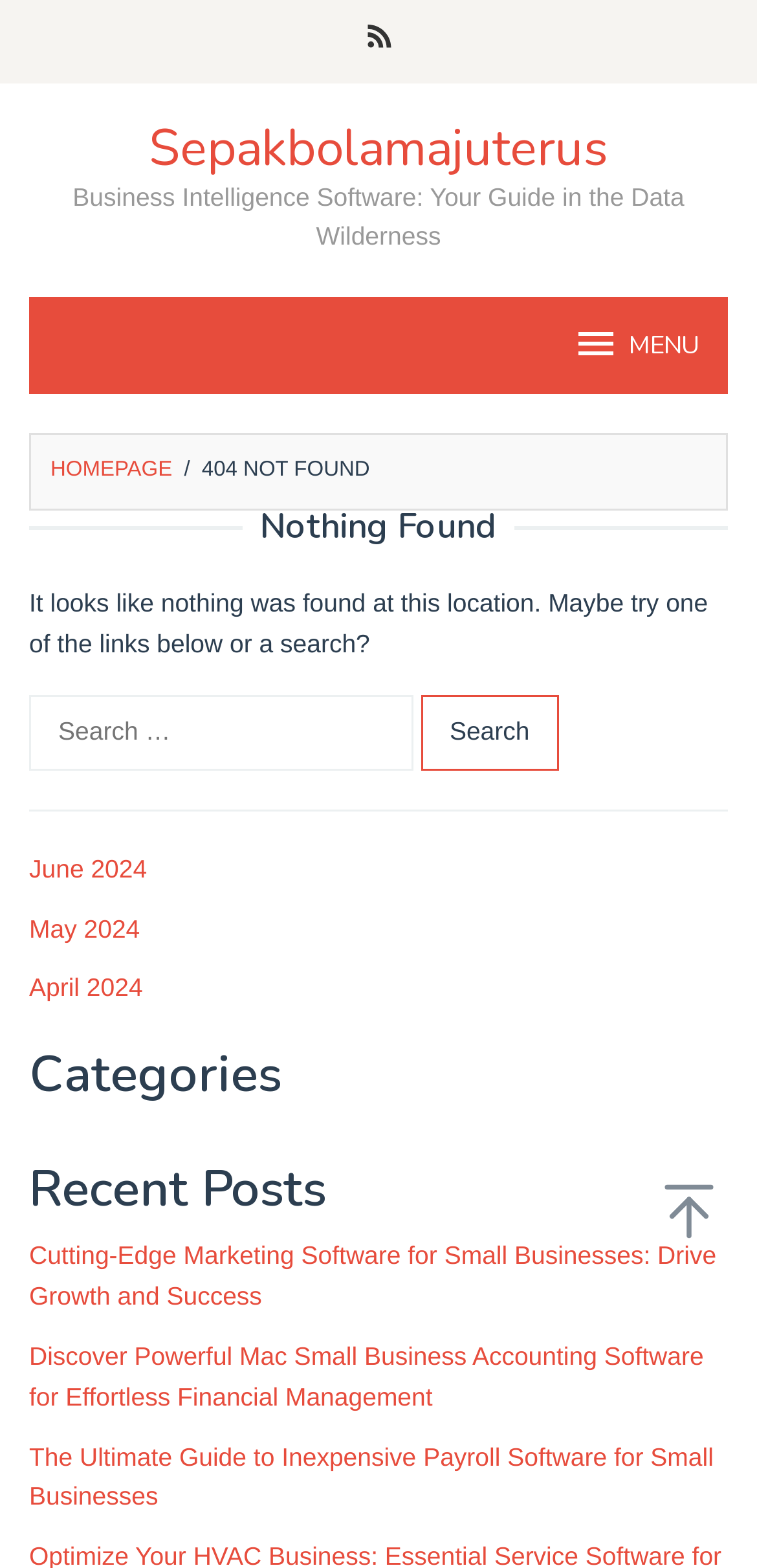What is the error code displayed on the page?
Deliver a detailed and extensive answer to the question.

The error code is displayed in the heading '404 NOT FOUND' which is a child element of the main element, indicating that the page was not found.